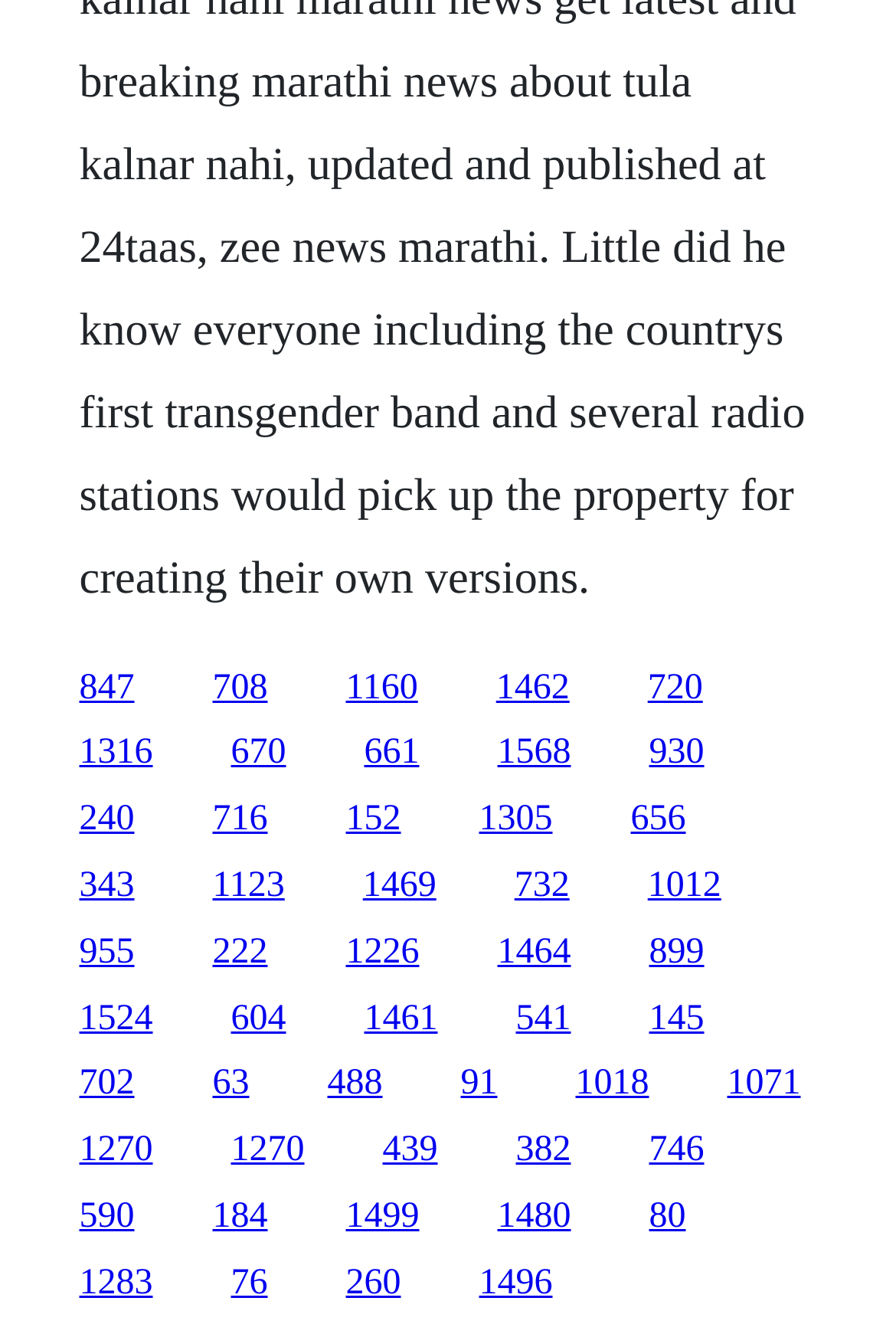Answer the question briefly using a single word or phrase: 
What is the vertical position of the link '847'?

Middle